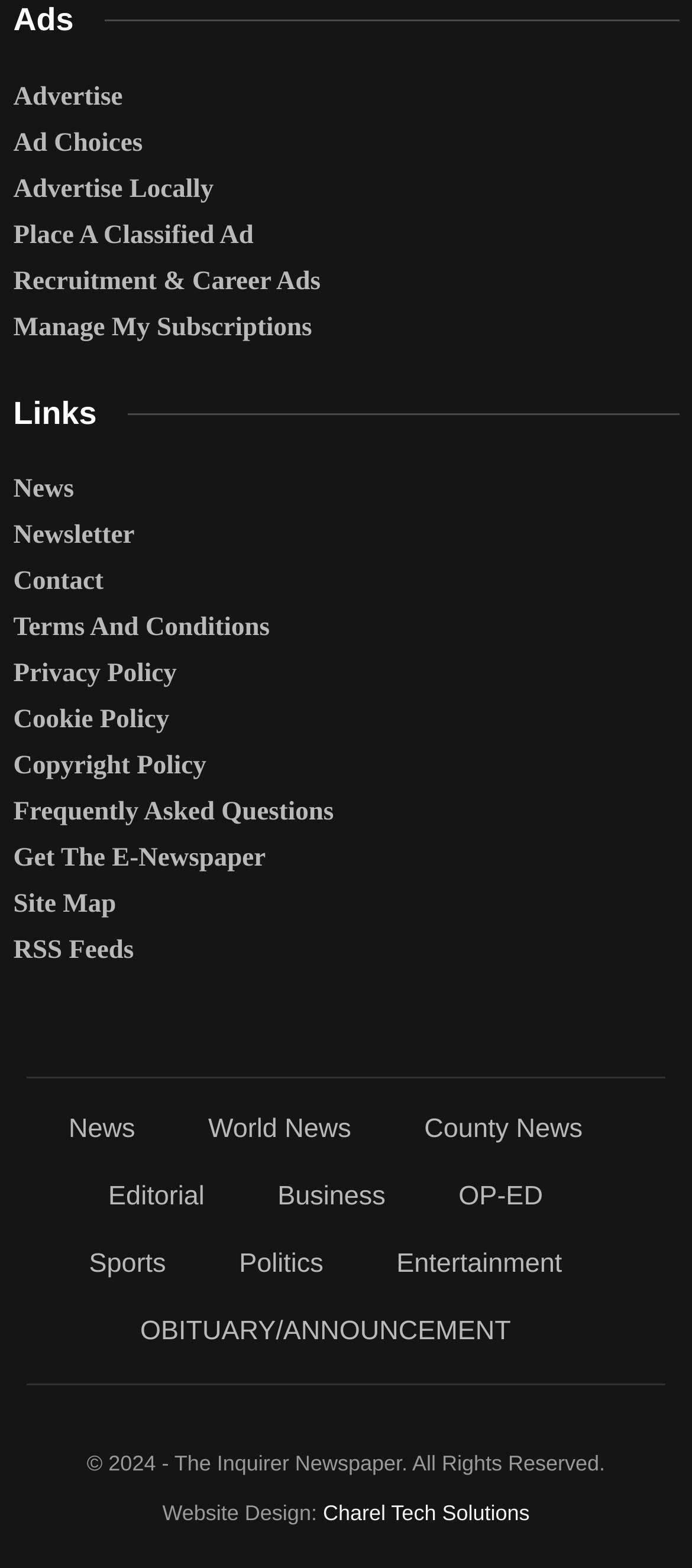Please specify the bounding box coordinates of the clickable region to carry out the following instruction: "View News". The coordinates should be four float numbers between 0 and 1, in the format [left, top, right, bottom].

[0.019, 0.299, 0.981, 0.326]